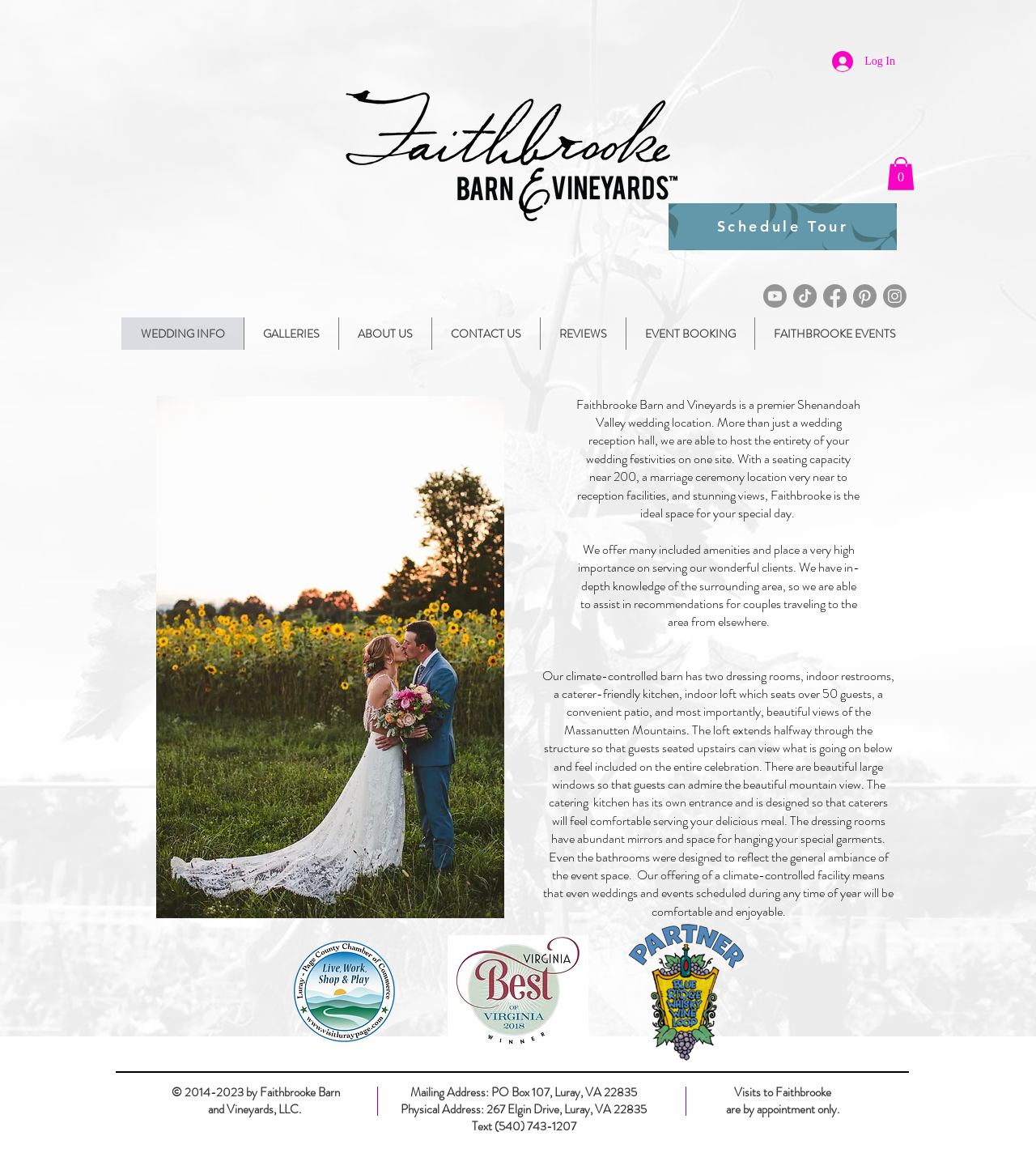Identify the bounding box coordinates for the element that needs to be clicked to fulfill this instruction: "Log in to the website". Provide the coordinates in the format of four float numbers between 0 and 1: [left, top, right, bottom].

[0.792, 0.039, 0.875, 0.066]